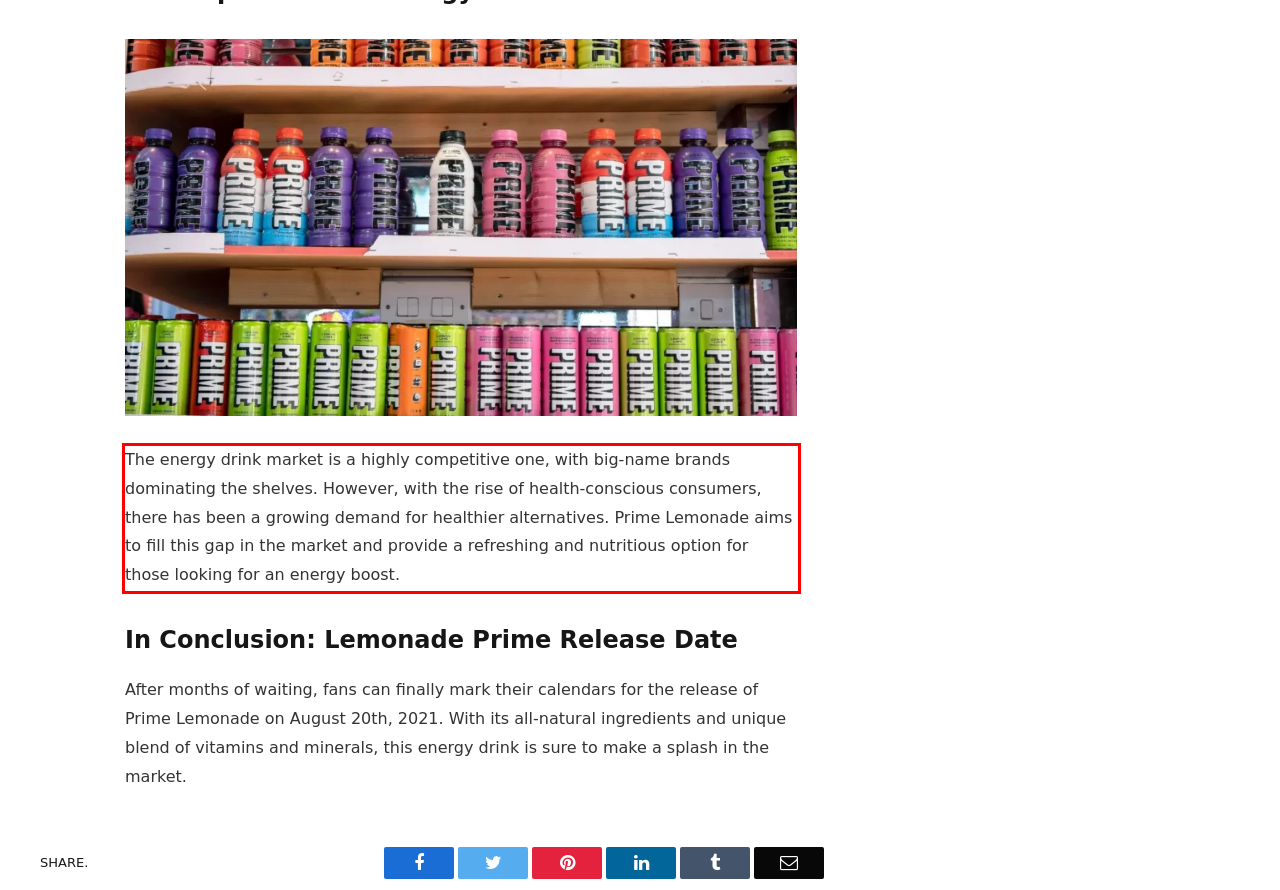You have a screenshot of a webpage, and there is a red bounding box around a UI element. Utilize OCR to extract the text within this red bounding box.

The energy drink market is a highly competitive one, with big-name brands dominating the shelves. However, with the rise of health-conscious consumers, there has been a growing demand for healthier alternatives. Prime Lemonade aims to fill this gap in the market and provide a refreshing and nutritious option for those looking for an energy boost.